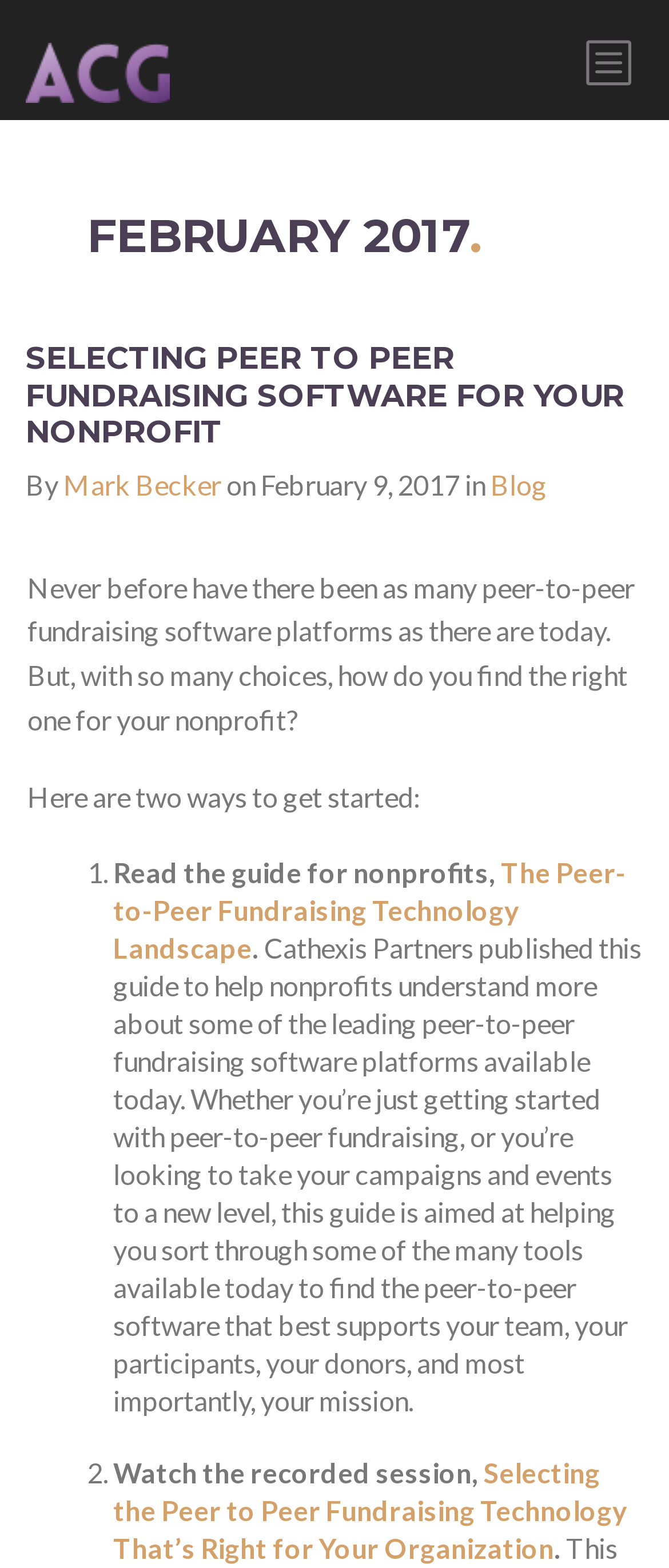Using the description "Home", locate and provide the bounding box of the UI element.

[0.113, 0.095, 0.223, 0.113]